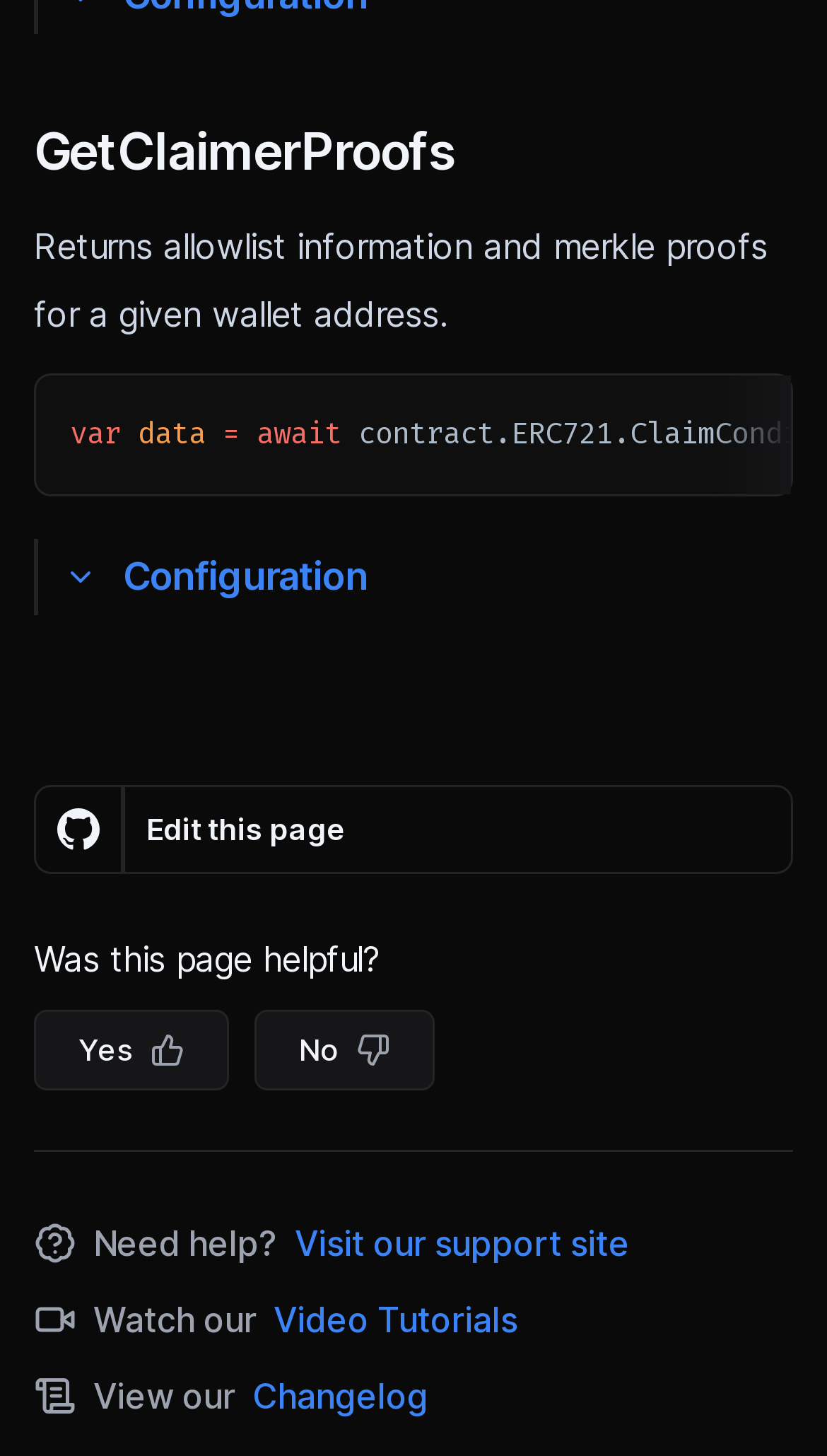Please give the bounding box coordinates of the area that should be clicked to fulfill the following instruction: "Click the 'Configuration' button". The coordinates should be in the format of four float numbers from 0 to 1, i.e., [left, top, right, bottom].

[0.046, 0.37, 0.959, 0.423]